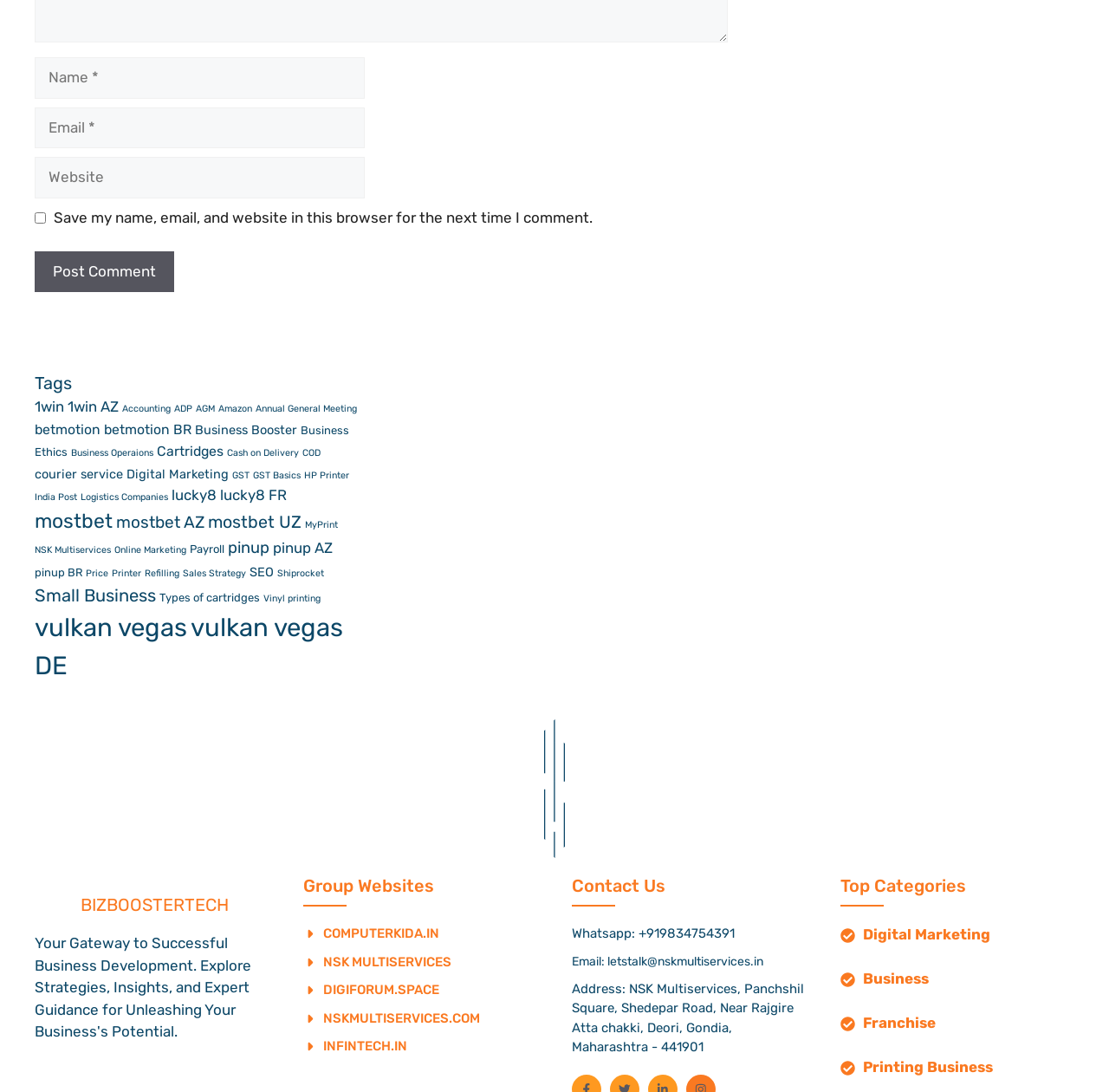Could you highlight the region that needs to be clicked to execute the instruction: "Check the 'Top Categories'"?

[0.758, 0.802, 0.969, 0.821]